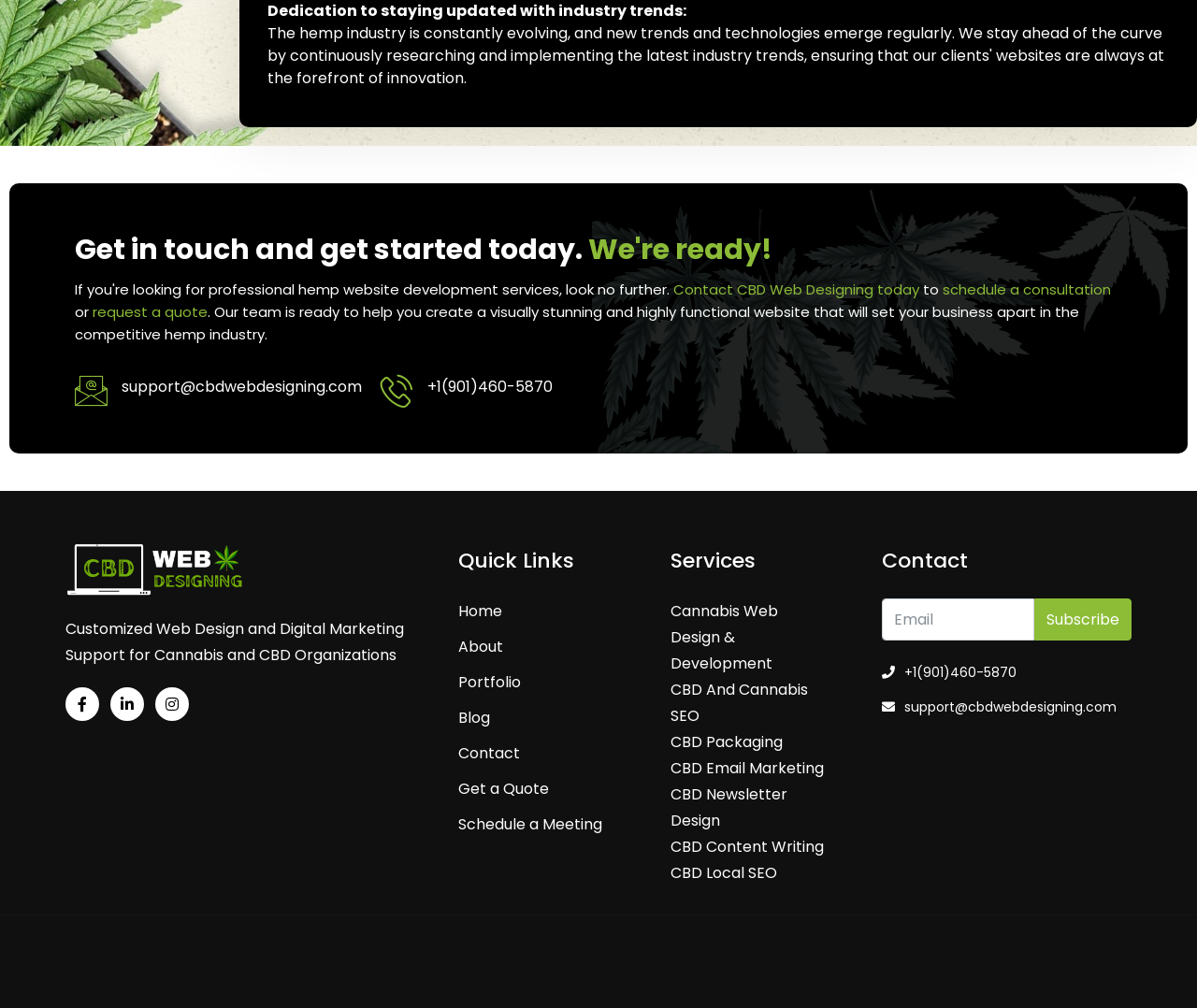What is the company's logo?
Please answer the question with a single word or phrase, referencing the image.

CBD Web Designing Logo